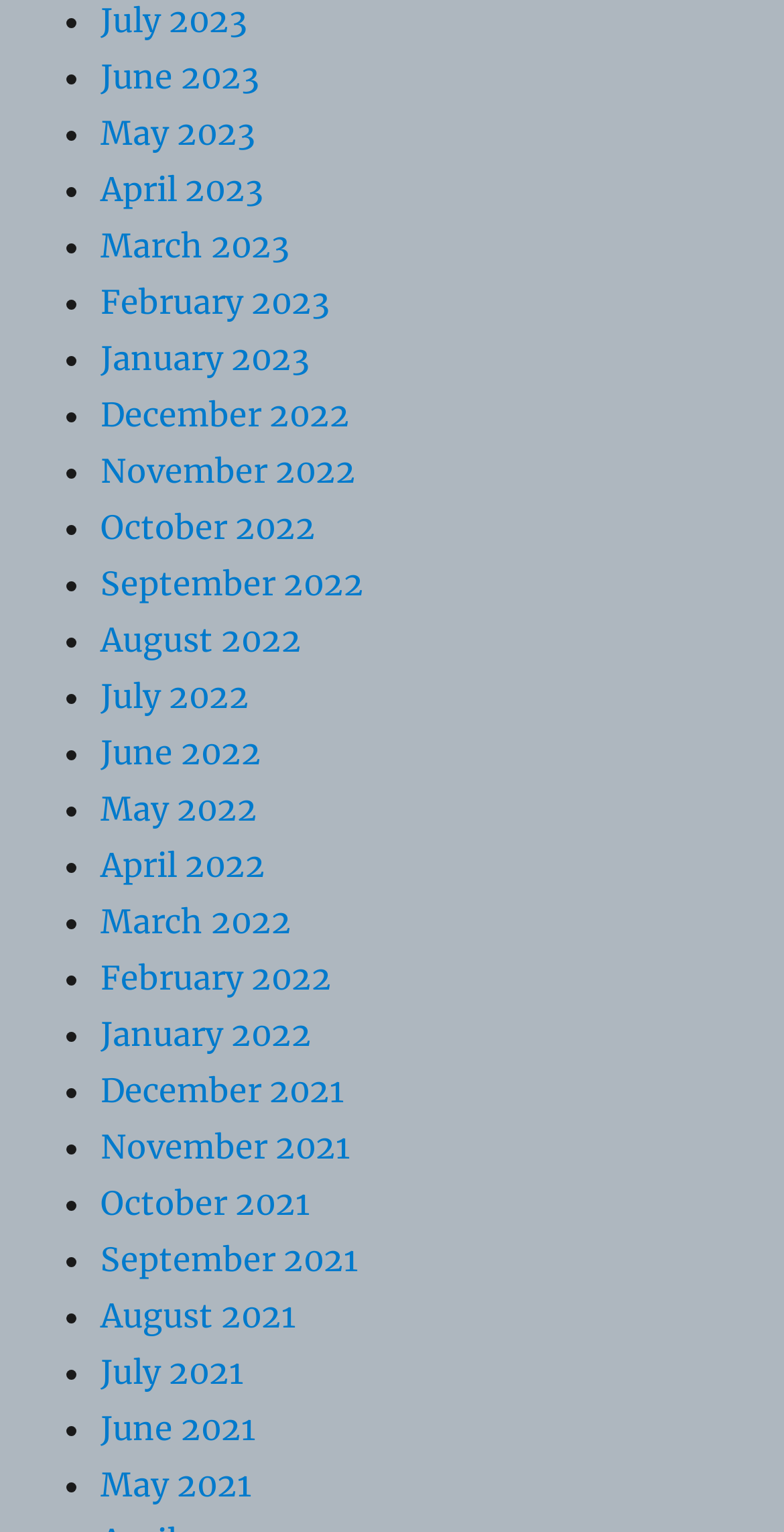From the image, can you give a detailed response to the question below:
What is the earliest month listed?

By examining the list of links on the webpage, I can see that the earliest month listed is July 2021, which is the last item in the list.